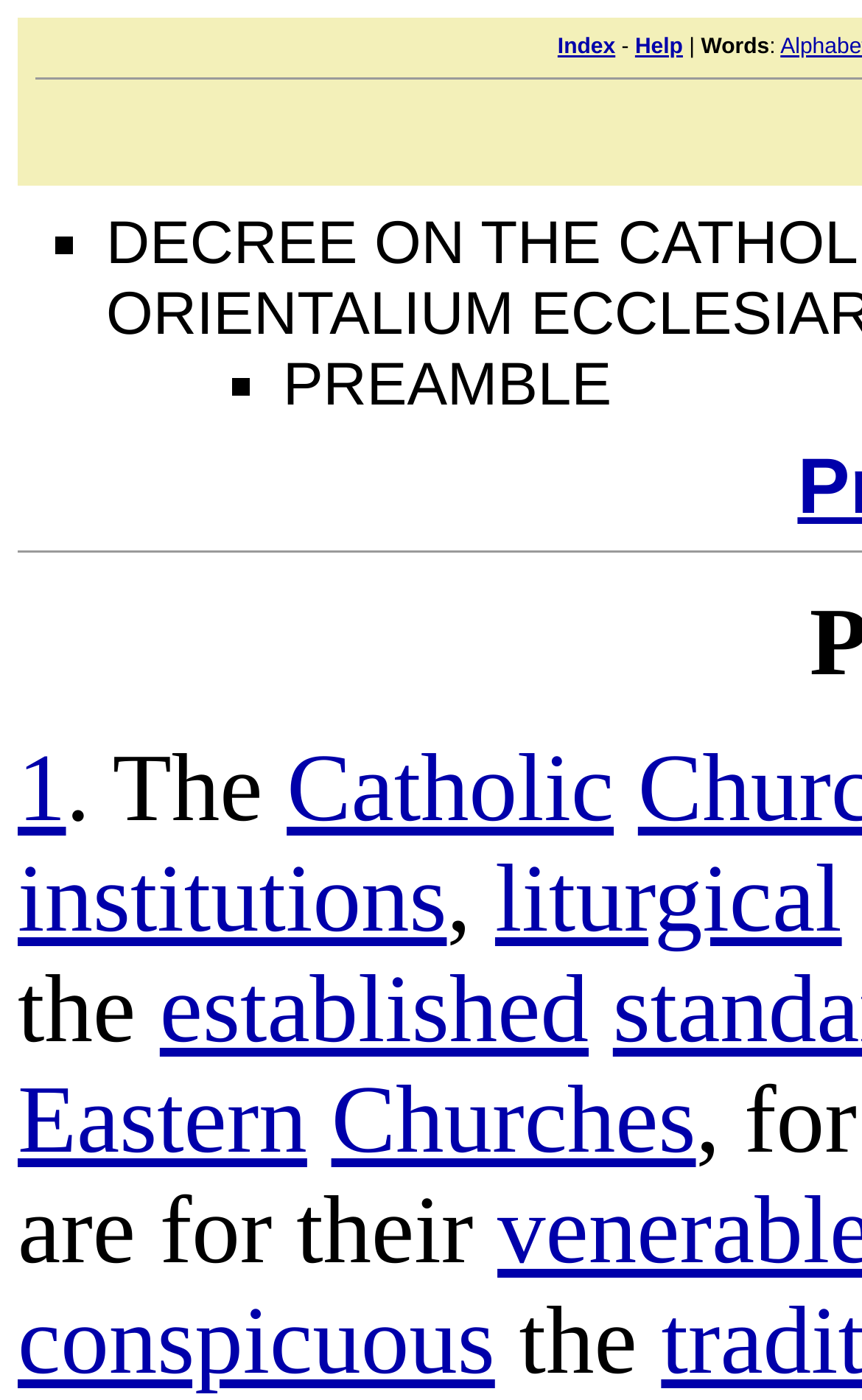Please specify the bounding box coordinates of the region to click in order to perform the following instruction: "go to 1".

[0.021, 0.526, 0.077, 0.602]